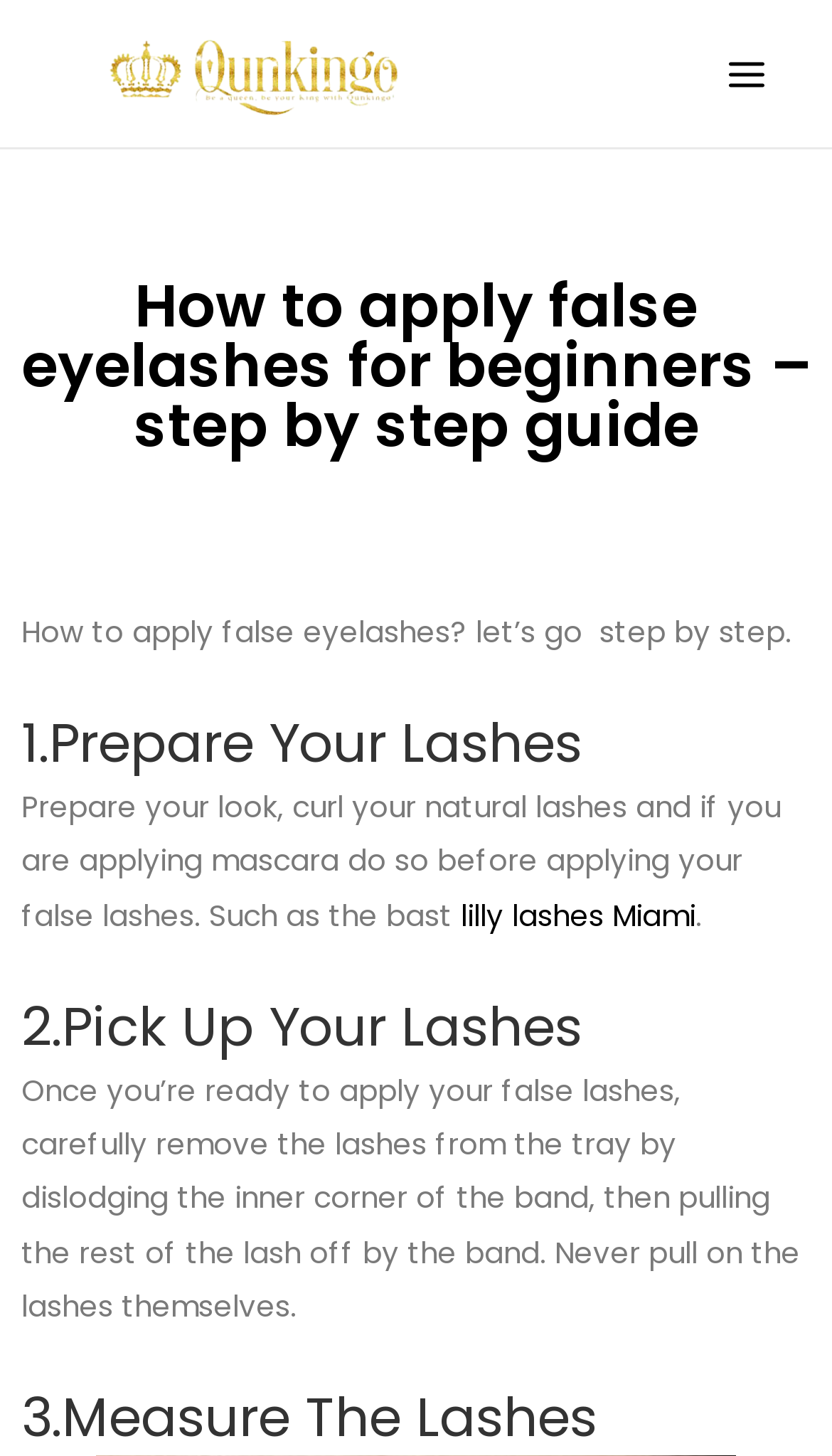Find the bounding box coordinates for the HTML element described as: "Sign up". The coordinates should consist of four float values between 0 and 1, i.e., [left, top, right, bottom].

None